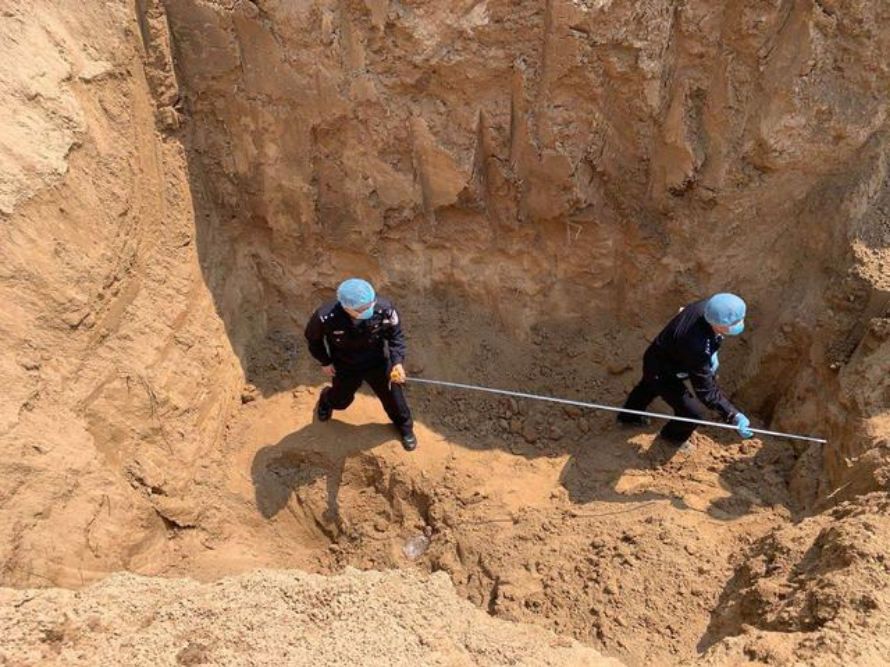Look at the image and give a detailed response to the following question: How many children were found dead?

According to the caption, the recent discovery at the construction site in Henan province involved the tragic finding of four children who were found dead, which underscores the severity and urgency of the ongoing investigation.